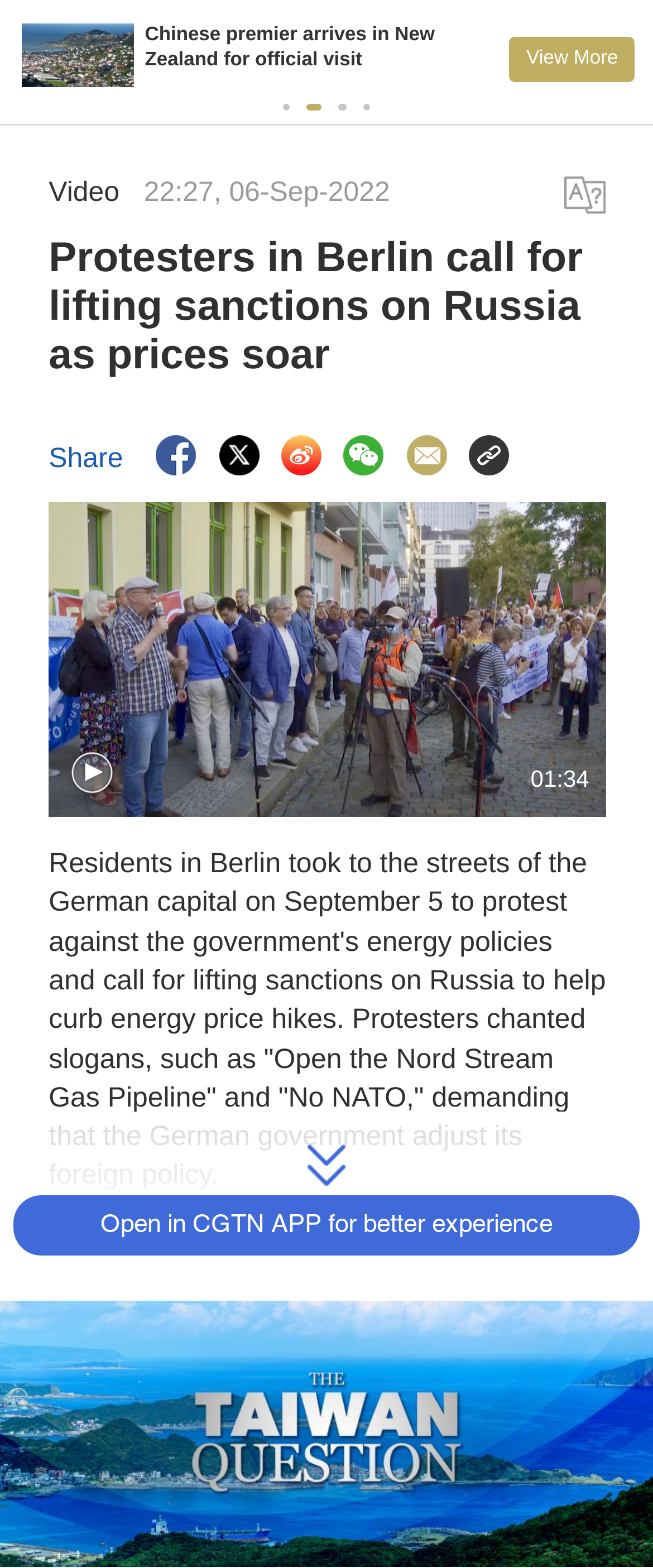Answer this question in one word or a short phrase: What is the text above the video?

Video